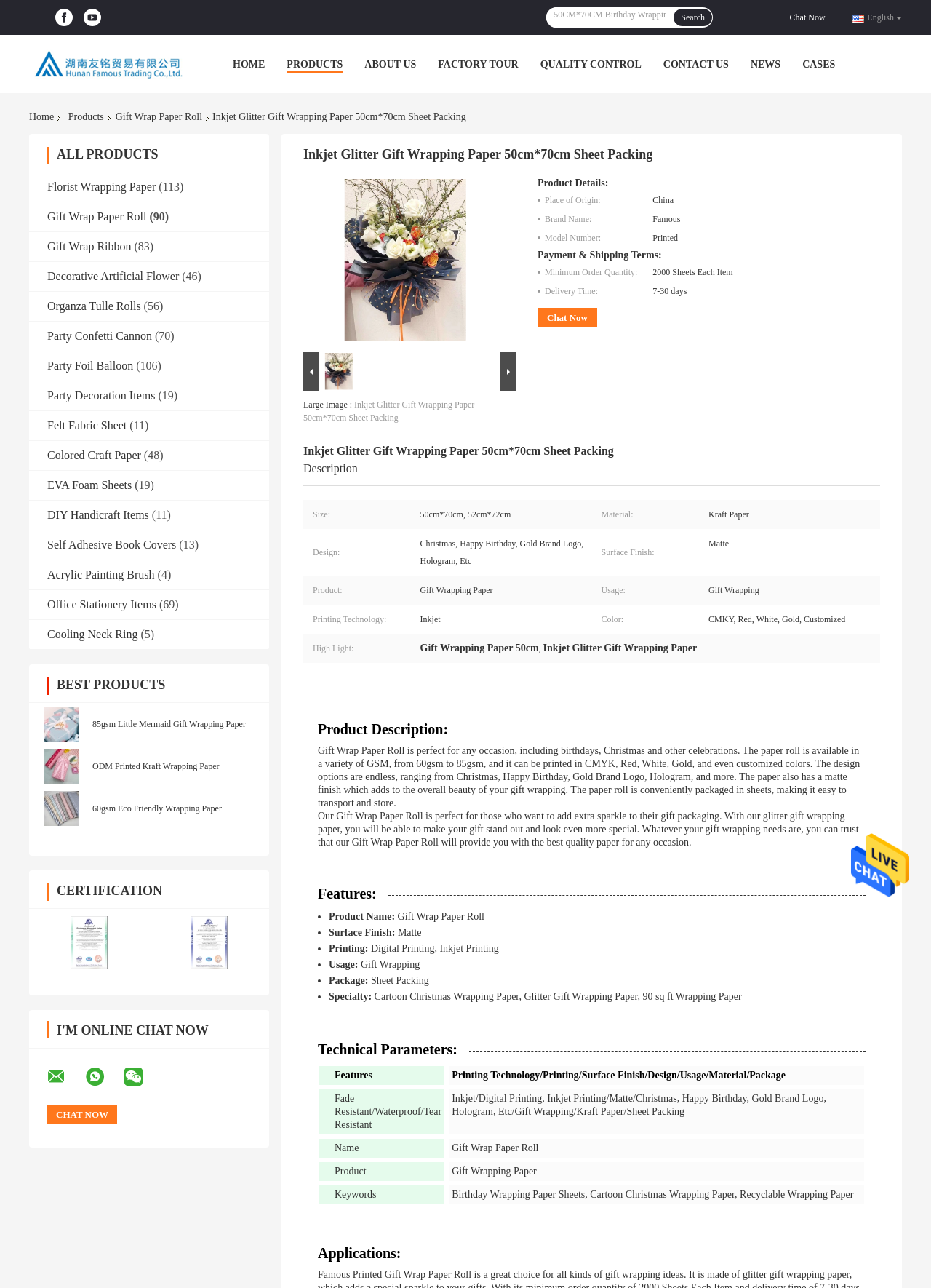Your task is to extract the text of the main heading from the webpage.

Inkjet Glitter Gift Wrapping Paper 50cm*70cm Sheet Packing